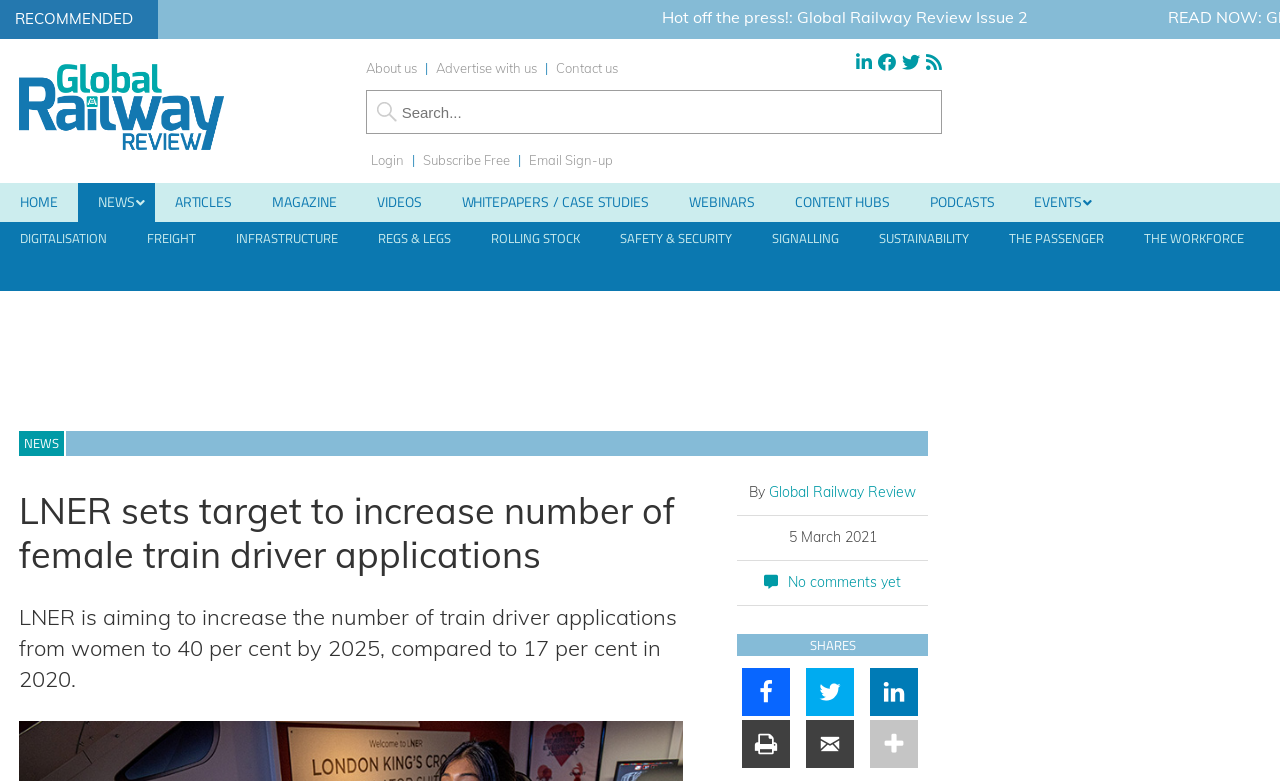Extract the main title from the webpage and generate its text.

LNER sets target to increase number of female train driver applications